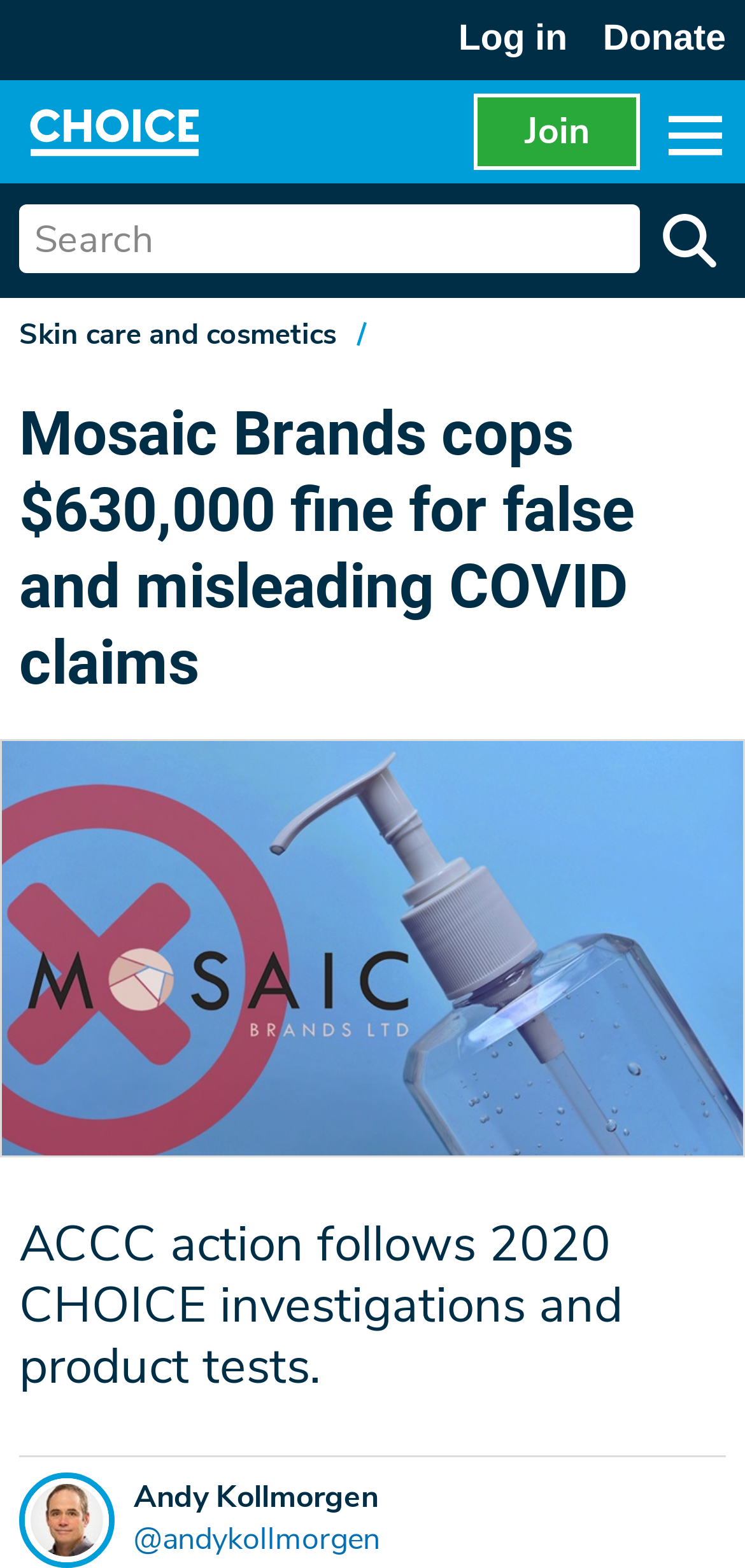What is the name of the company fined by ACCC?
Respond to the question with a single word or phrase according to the image.

Mosaic Brands